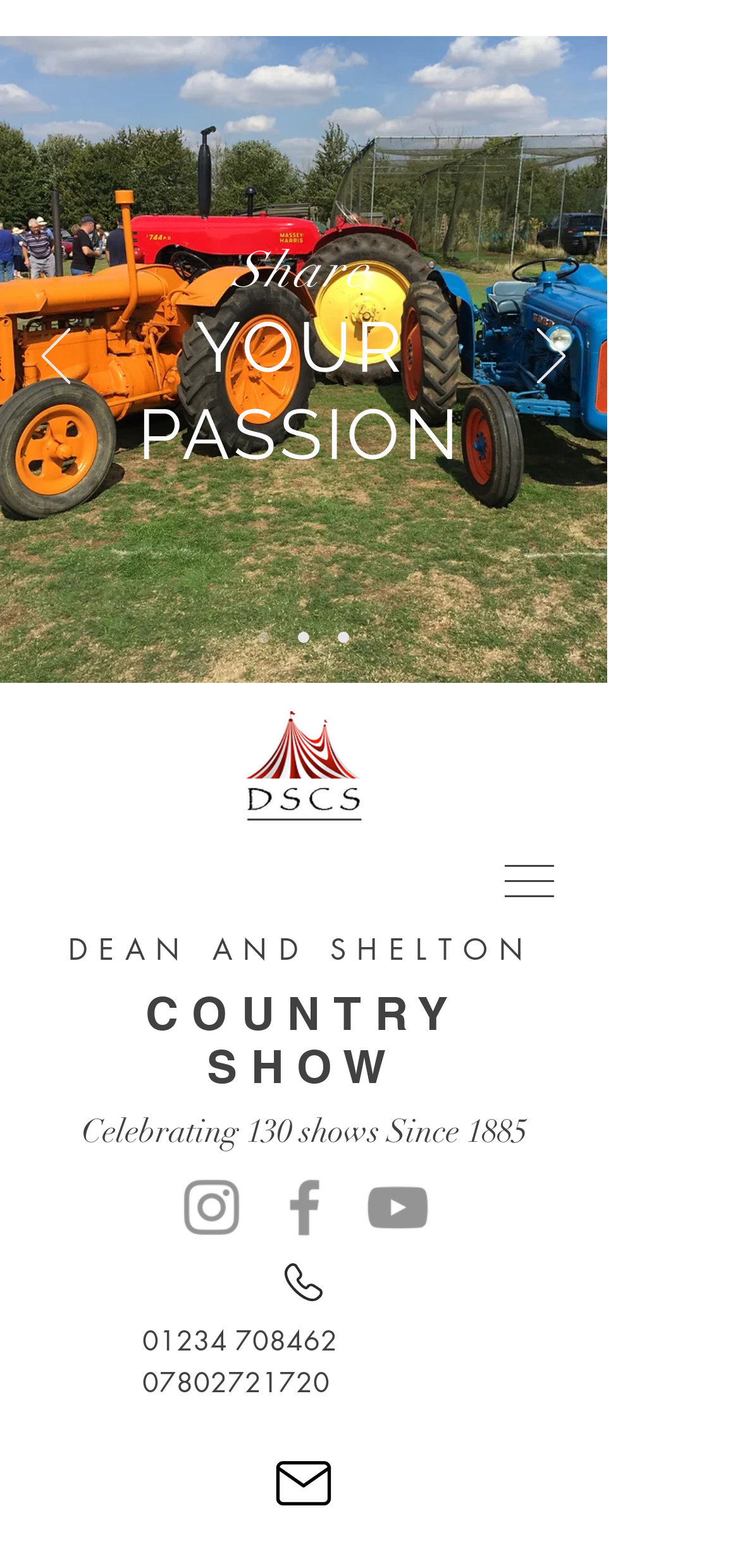Find the bounding box coordinates of the UI element according to this description: "parent_node: Share aria-label="Previous"".

[0.056, 0.21, 0.095, 0.249]